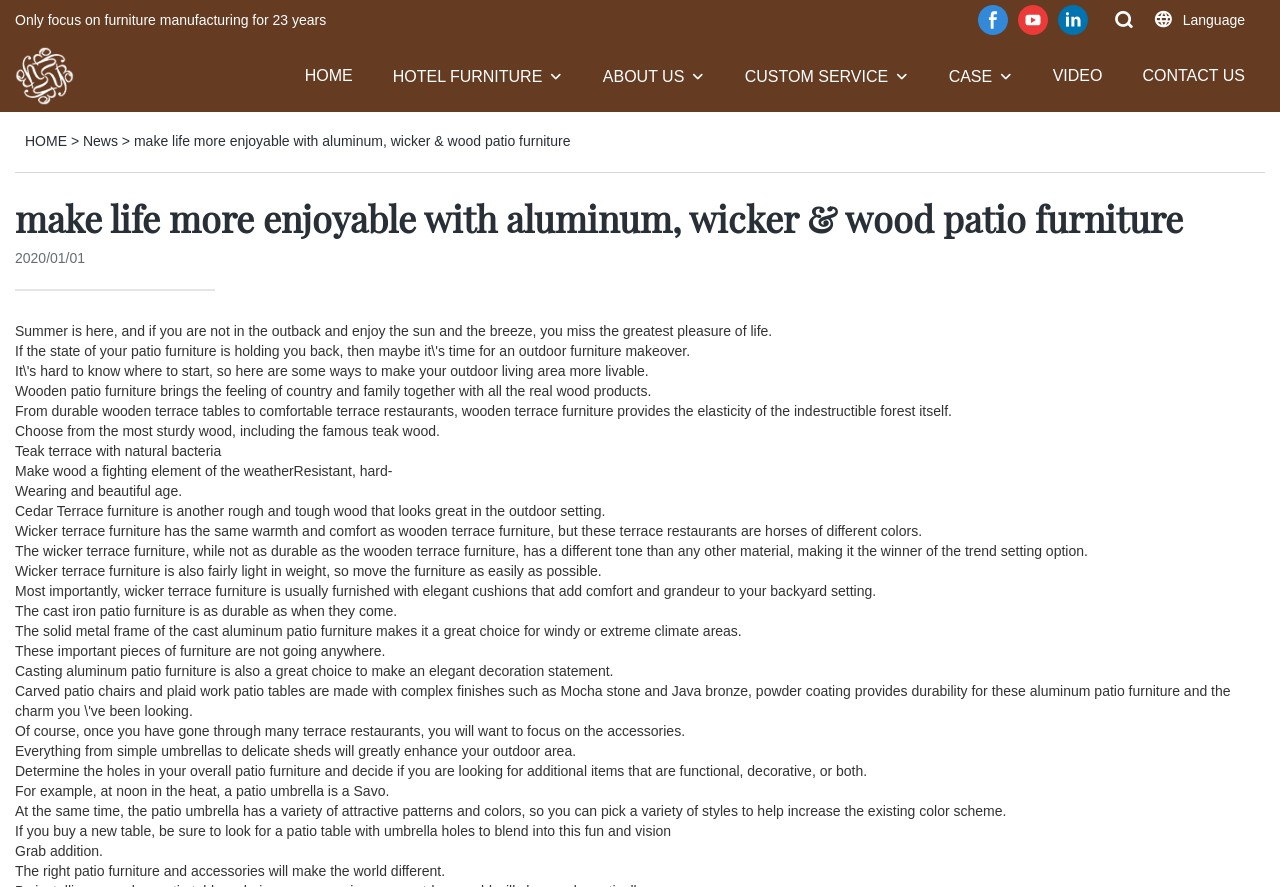Identify the bounding box for the UI element specified in this description: "CUSTOM SERVICE". The coordinates must be four float numbers between 0 and 1, formatted as [left, top, right, bottom].

[0.582, 0.072, 0.694, 0.1]